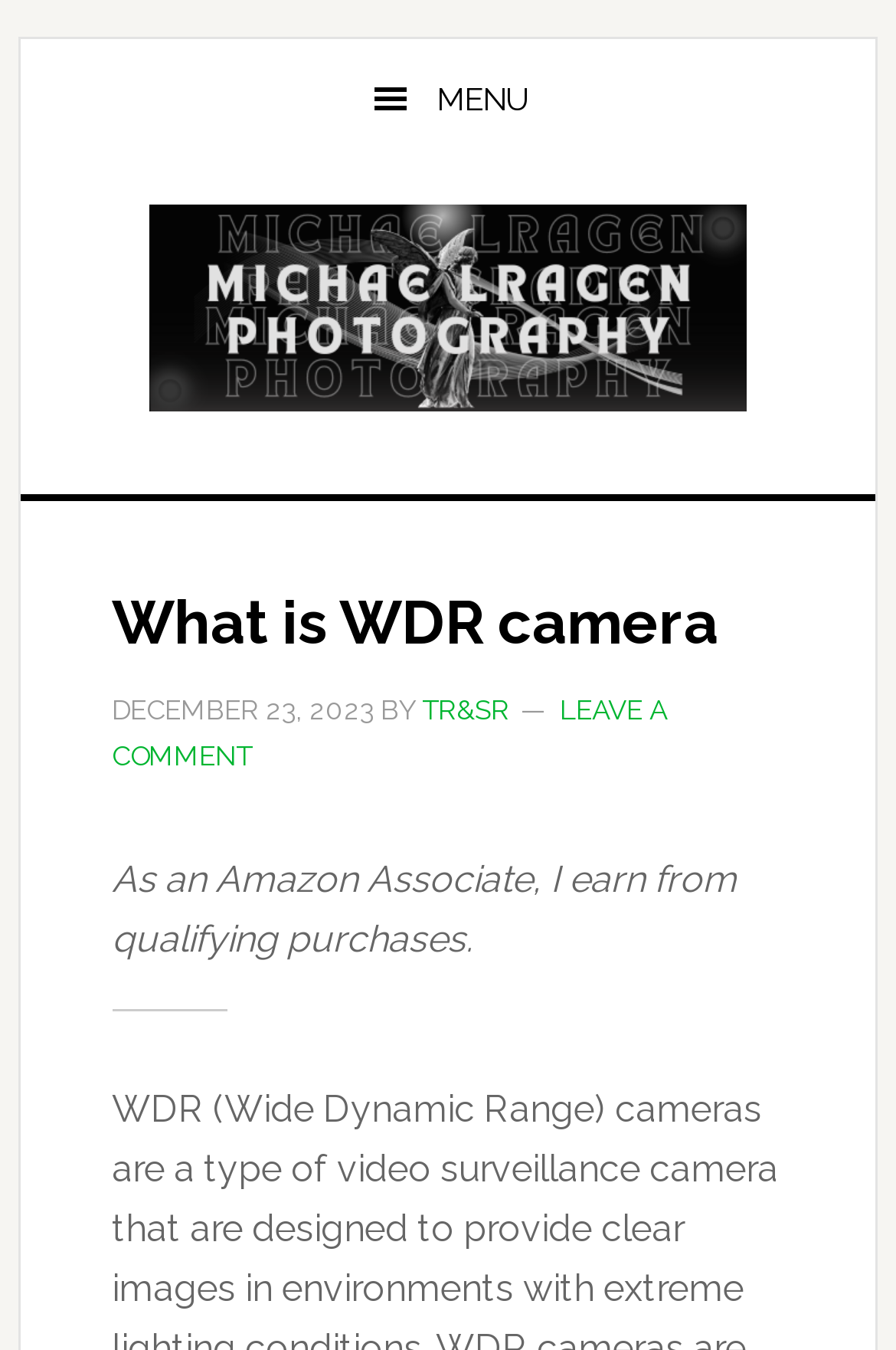Based on the description "Leave a Comment", find the bounding box of the specified UI element.

[0.125, 0.514, 0.746, 0.571]